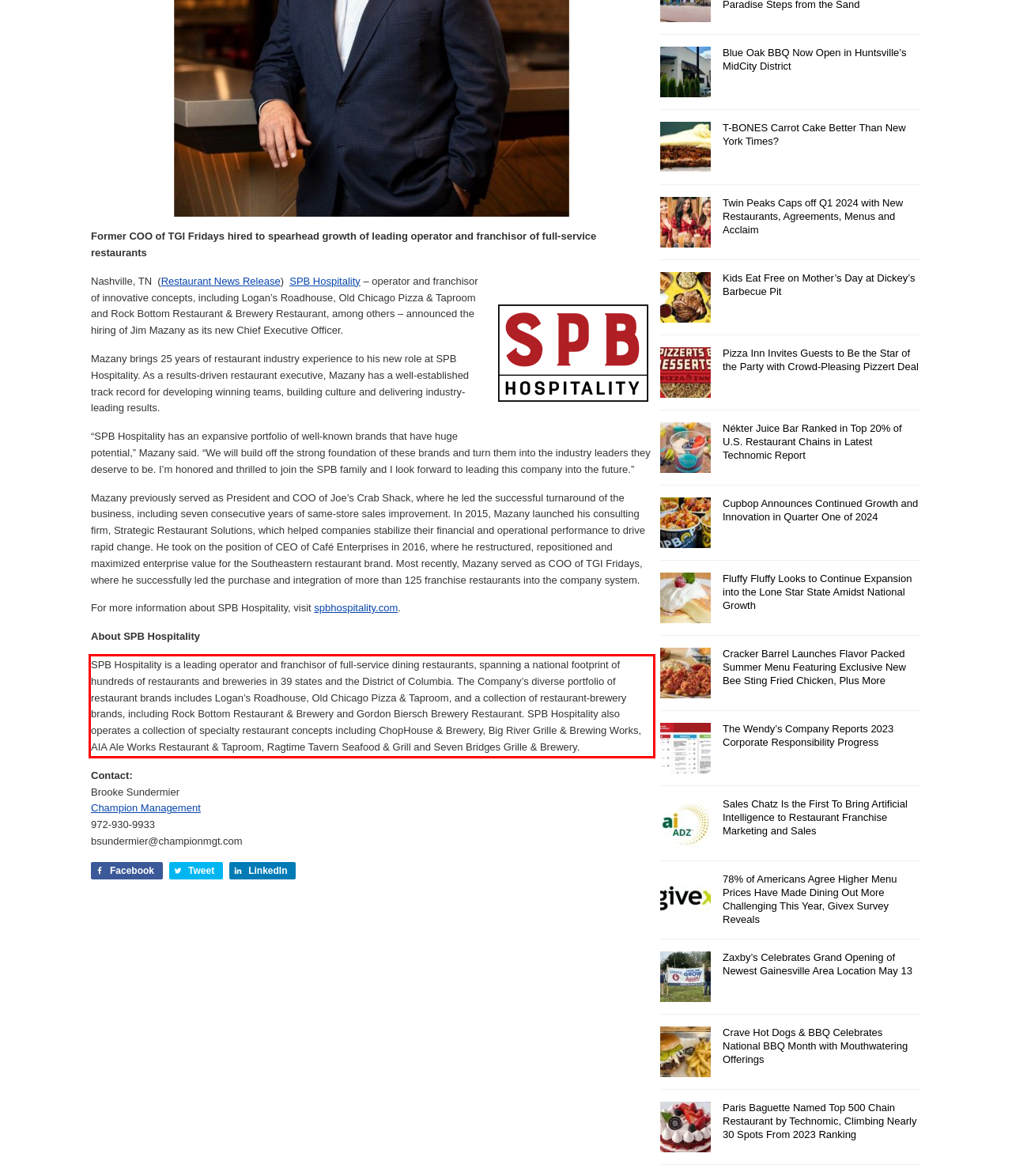You have a screenshot of a webpage with a UI element highlighted by a red bounding box. Use OCR to obtain the text within this highlighted area.

SPB Hospitality is a leading operator and franchisor of full-service dining restaurants, spanning a national footprint of hundreds of restaurants and breweries in 39 states and the District of Columbia. The Company’s diverse portfolio of restaurant brands includes Logan’s Roadhouse, Old Chicago Pizza & Taproom, and a collection of restaurant-brewery brands, including Rock Bottom Restaurant & Brewery and Gordon Biersch Brewery Restaurant. SPB Hospitality also operates a collection of specialty restaurant concepts including ChopHouse & Brewery, Big River Grille & Brewing Works, AIA Ale Works Restaurant & Taproom, Ragtime Tavern Seafood & Grill and Seven Bridges Grille & Brewery.